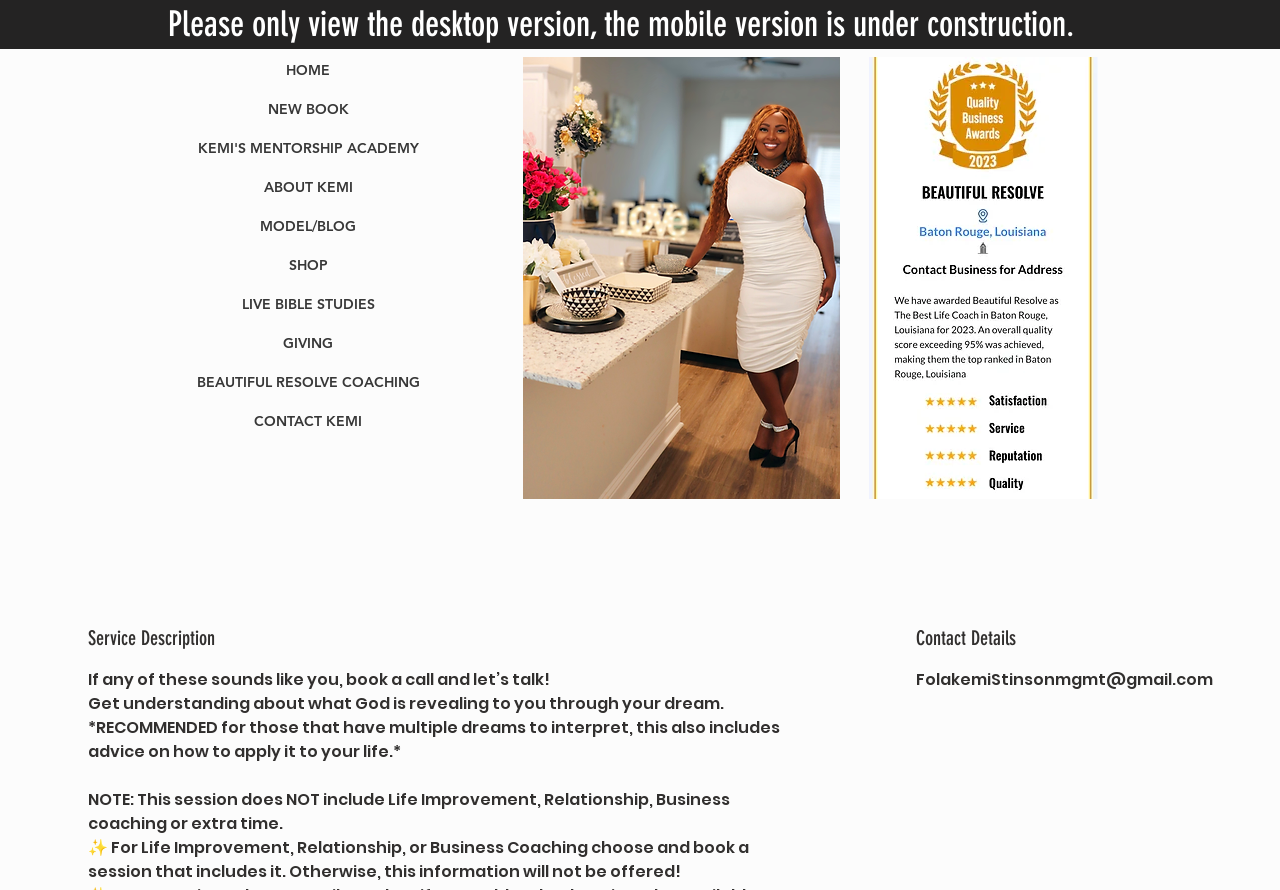Provide a thorough description of the webpage's content and layout.

This webpage is about One on One Coaching, specifically Resolve Coaching, which focuses on providing strategies for purpose-driven businesses and practical steps for life improvement and relationships. 

At the top of the page, there is a heading that warns users to only view the desktop version, as the mobile version is under construction. Below this warning, there is a navigation menu with 10 links, including 'HOME', 'NEW BOOK', 'KEMI'S MENTORSHIP ACADEMY', 'ABOUT KEMI', 'MODEL/BLOG', 'SHOP', 'LIVE BIBLE STUDIES', 'GIVING', 'BEAUTIFUL RESOLVE COACHING', and 'CONTACT KEMI'. These links are aligned vertically and take up a significant portion of the left side of the page.

On the right side of the page, there are two images, one above the other. The top image is labeled 'Facetune_19-07-2023-16-26-16.HEIC', and the bottom image is labeled 'IMG_2297.jpg'. Below the bottom image, there are three sections. The first section has a heading titled 'Service Description', the second section has a heading titled 'Contact Details', and the third section displays the email address 'FolakemiStinsonmgmt@gmail.com'. These sections are aligned horizontally and take up the majority of the right side of the page.